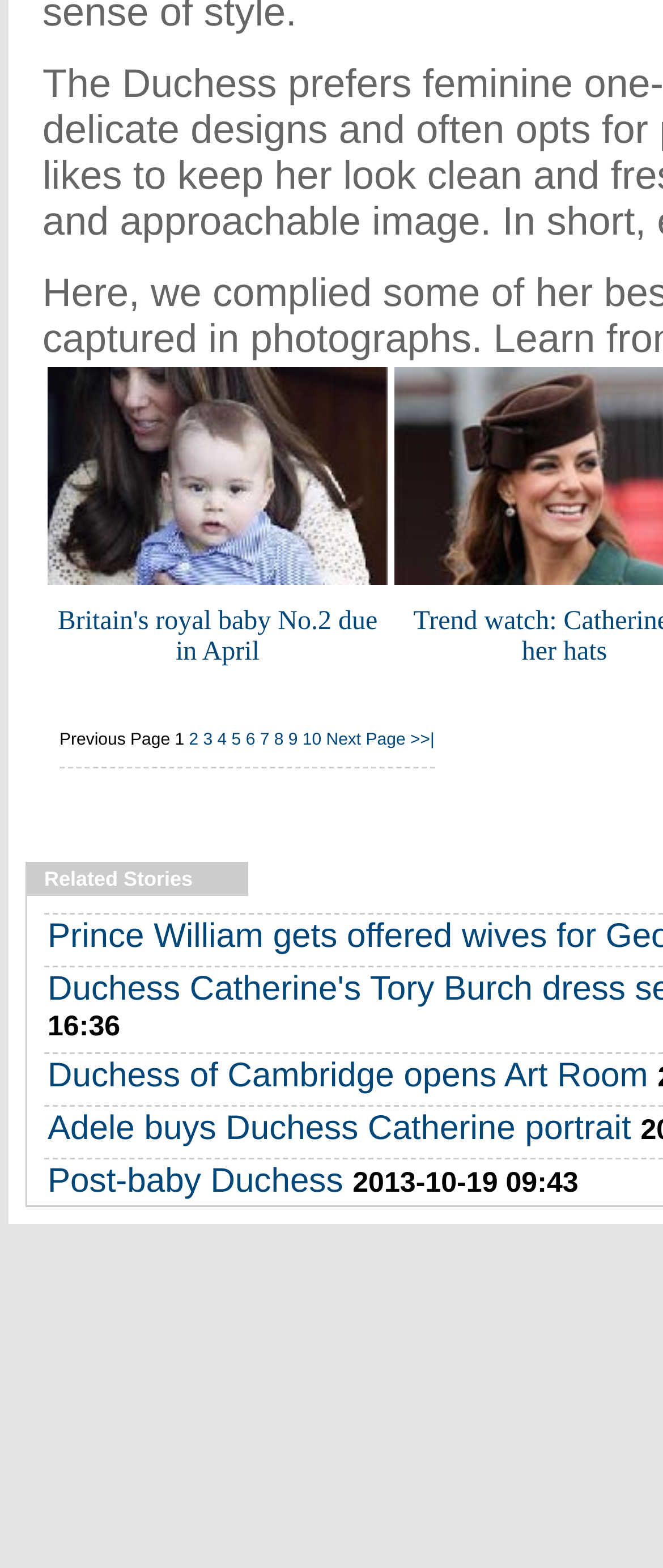Please predict the bounding box coordinates of the element's region where a click is necessary to complete the following instruction: "Explore Related Stories". The coordinates should be represented by four float numbers between 0 and 1, i.e., [left, top, right, bottom].

[0.041, 0.55, 0.374, 0.572]